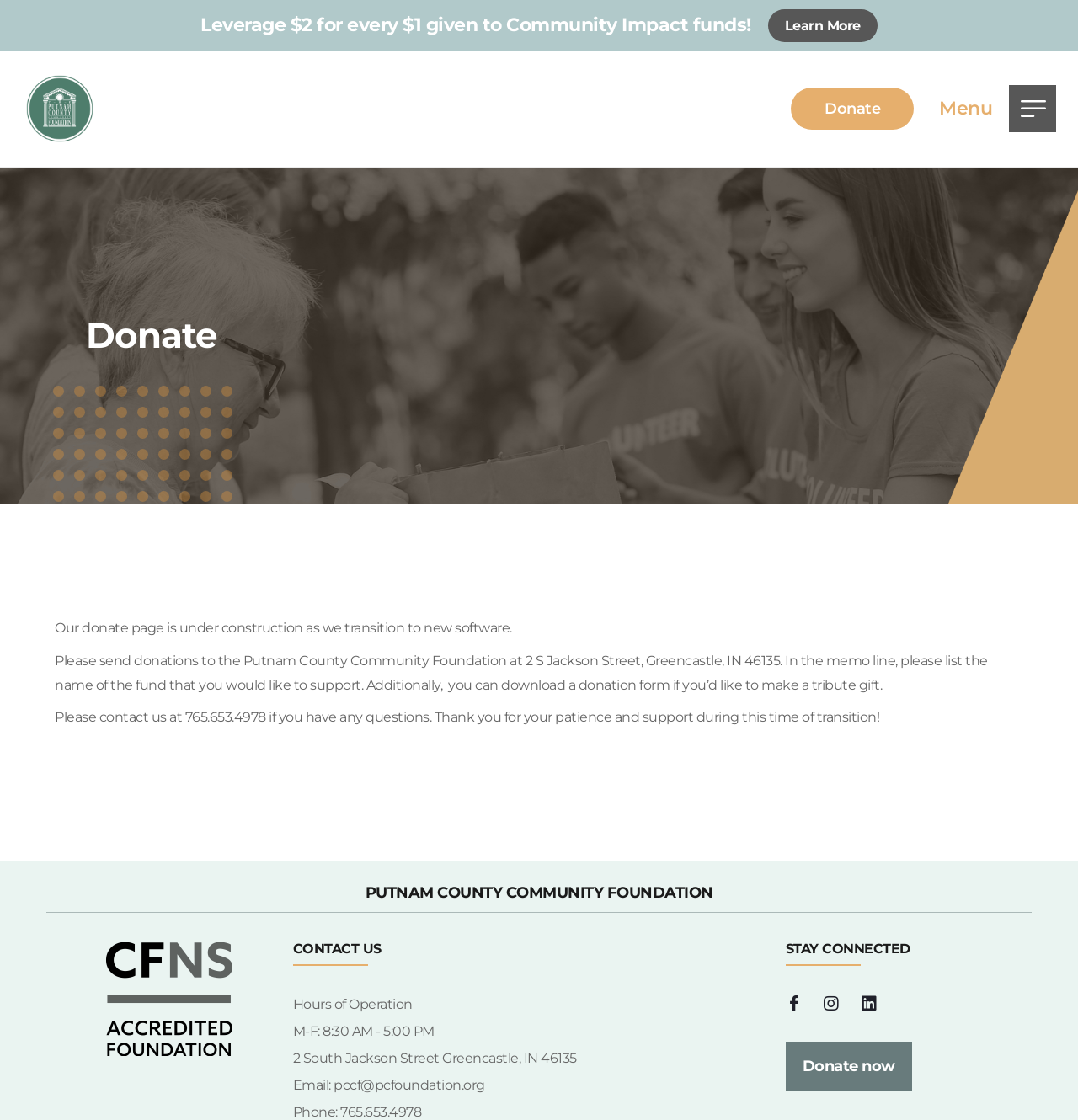Determine the bounding box for the UI element that matches this description: "Donate".

[0.734, 0.078, 0.848, 0.116]